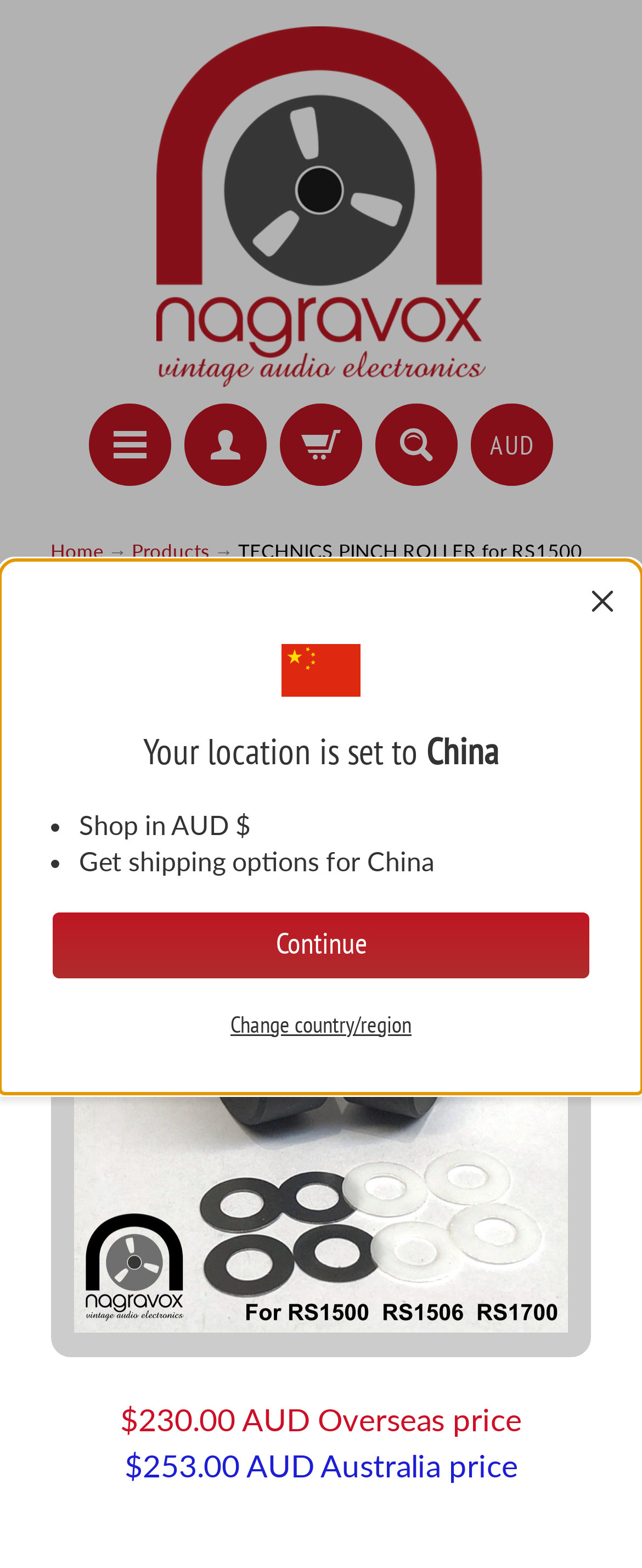Observe the image and answer the following question in detail: What is the Australia price?

I found the Australia price by looking at the static text element that says 'Australia price' and finding the corresponding price element next to it, which is '$253.00 AUD'.